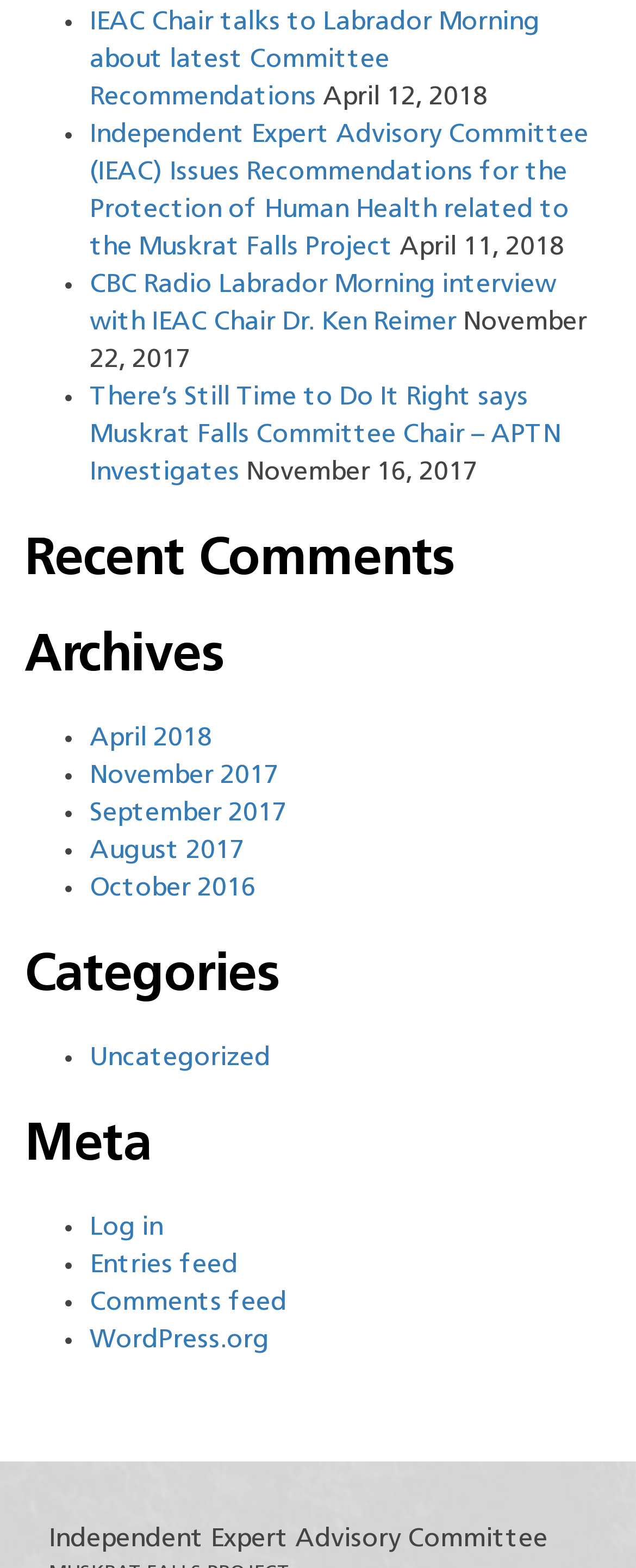Please determine the bounding box of the UI element that matches this description: Independent Expert Advisory Committee. The coordinates should be given as (top-left x, top-left y, bottom-right x, bottom-right y), with all values between 0 and 1.

[0.077, 0.974, 0.862, 0.99]